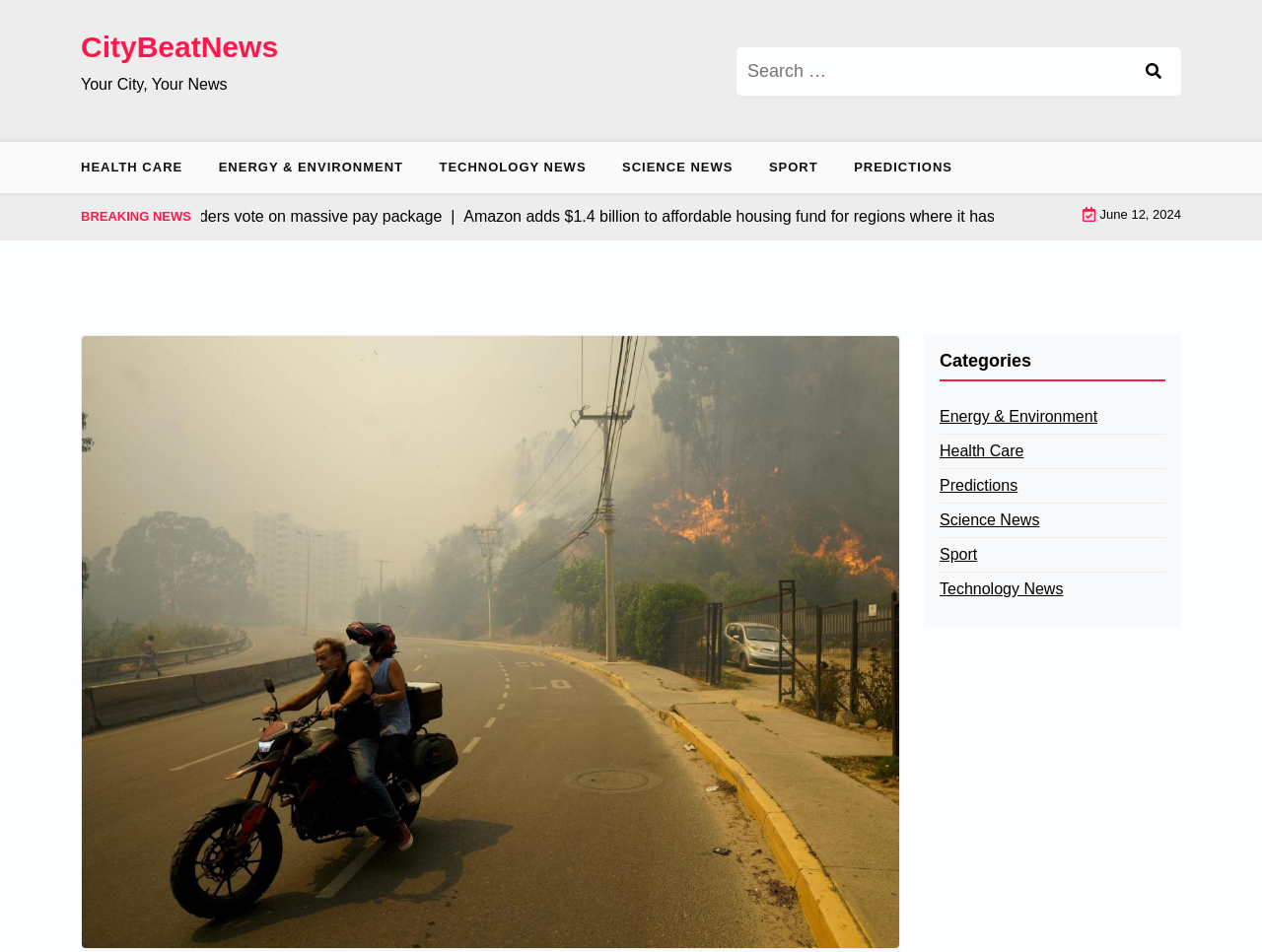Identify and provide the bounding box for the element described by: "Predictions".

[0.745, 0.498, 0.806, 0.523]